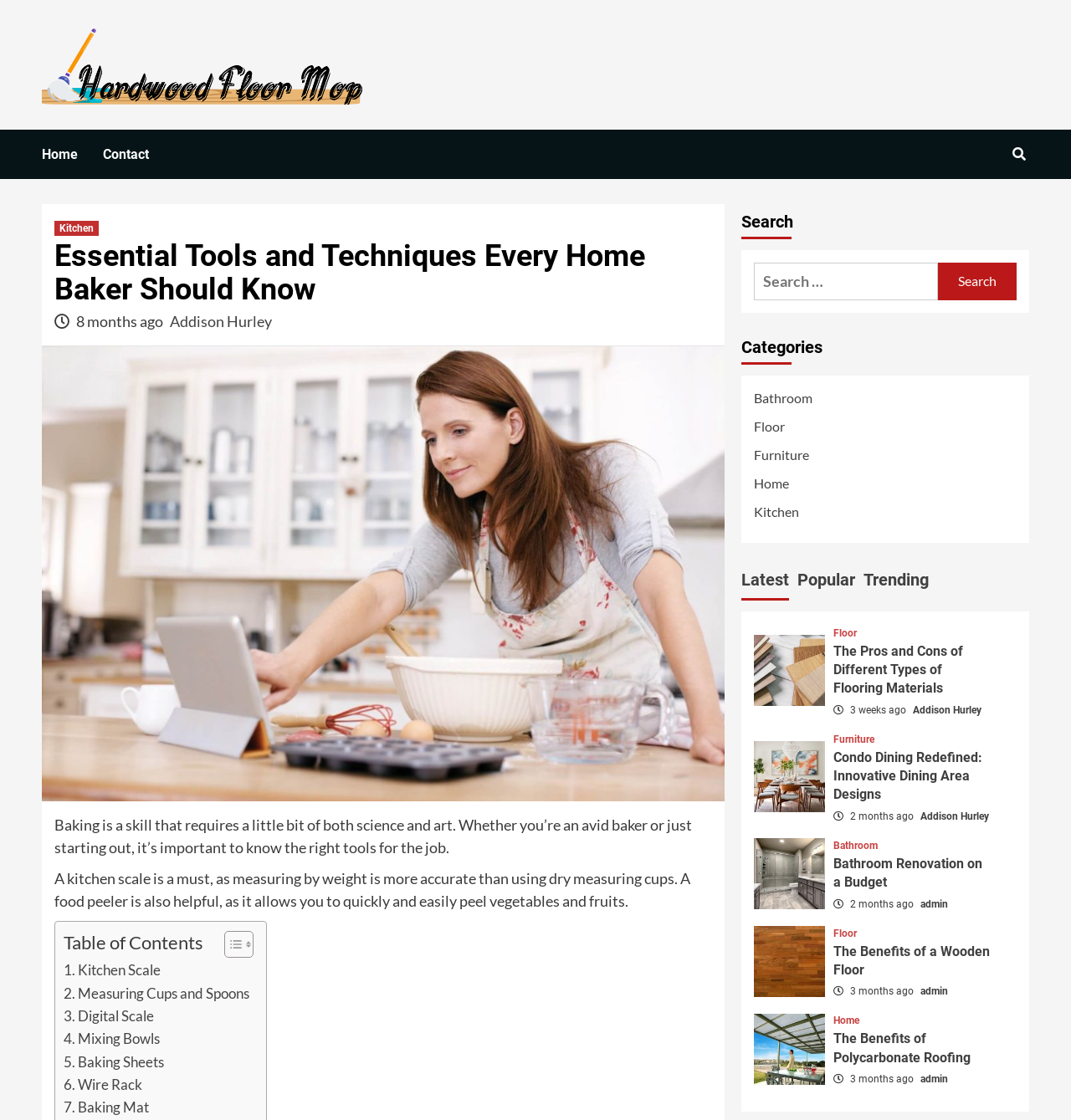Determine the coordinates of the bounding box for the clickable area needed to execute this instruction: "Click on the 'Kitchen' link".

[0.051, 0.197, 0.092, 0.211]